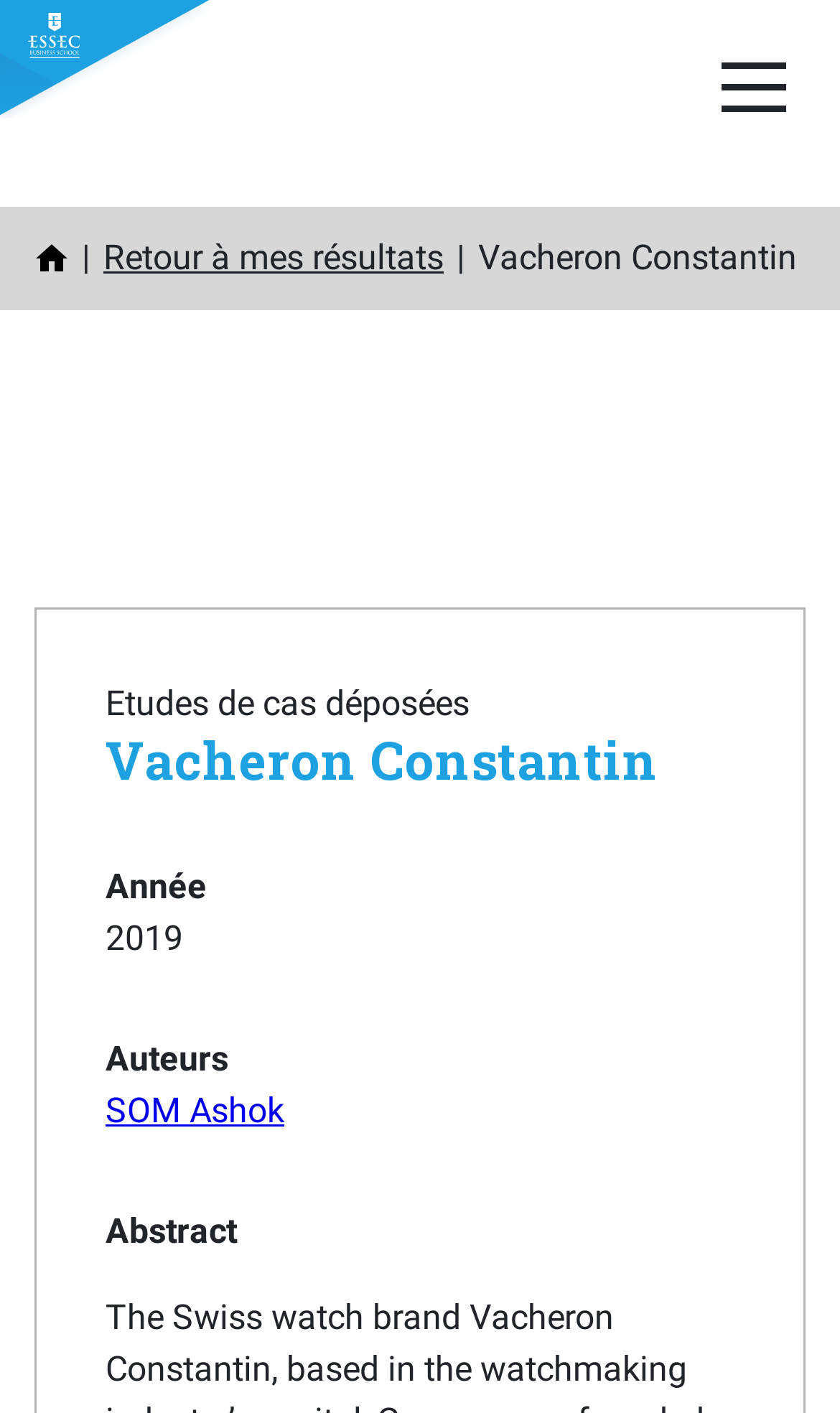Please reply to the following question with a single word or a short phrase:
Who is the author of the study case?

SOM Ashok